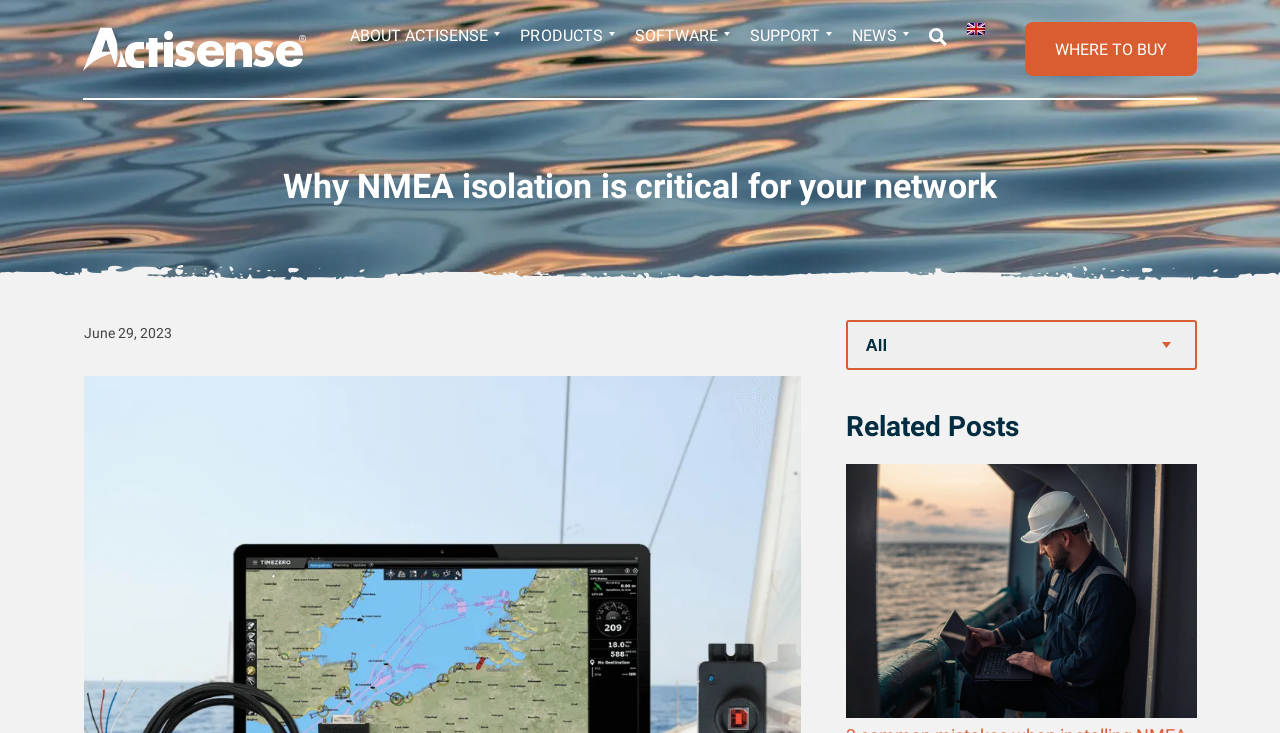What is the topic of the main content on the page?
Based on the image, answer the question in a detailed manner.

I found a heading element with the text content 'Why NMEA isolation is critical for your network' which suggests that the main content on the page is about NMEA isolation.